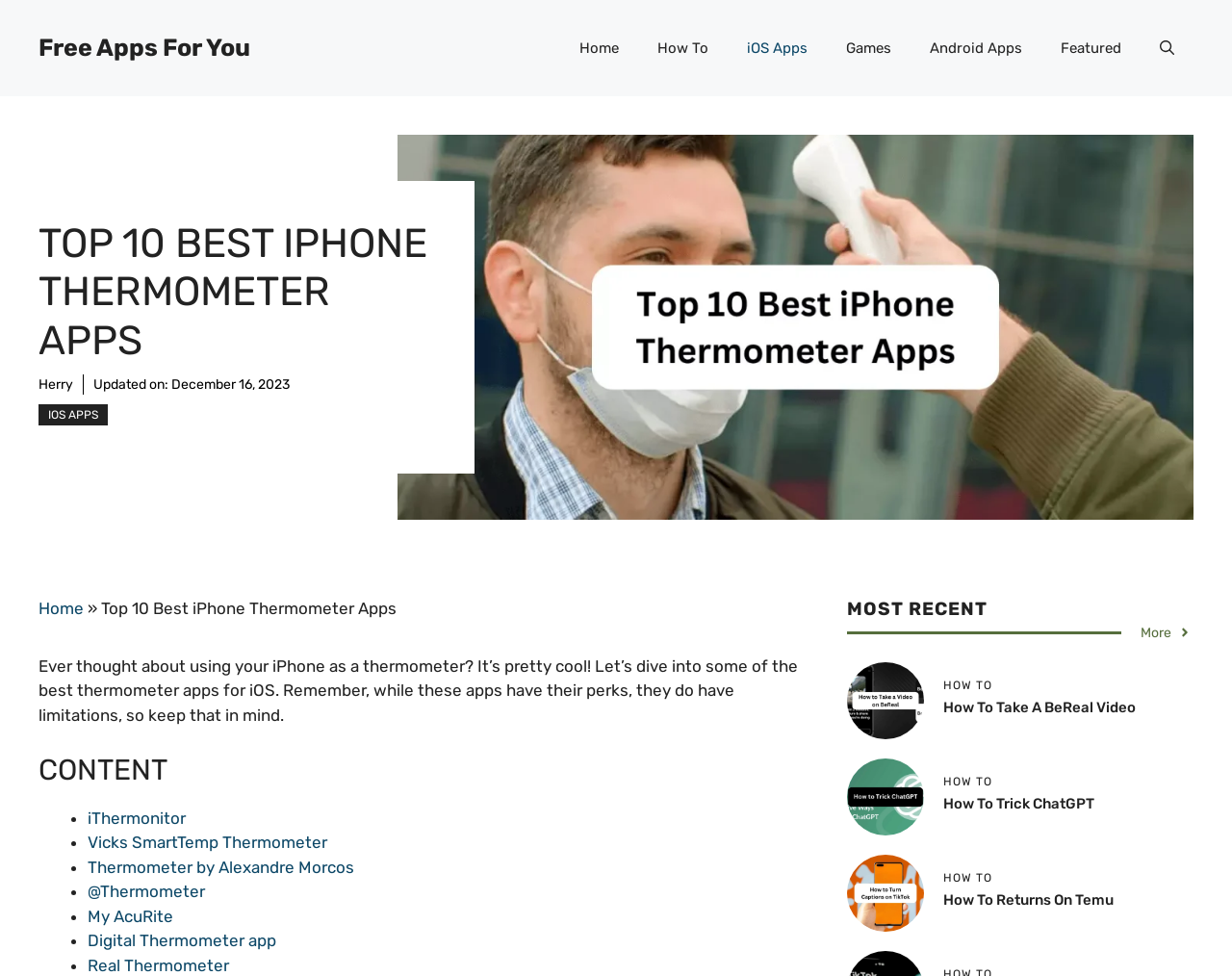Determine the bounding box coordinates of the element that should be clicked to execute the following command: "Explore the 'iOS Apps' category".

[0.031, 0.414, 0.088, 0.436]